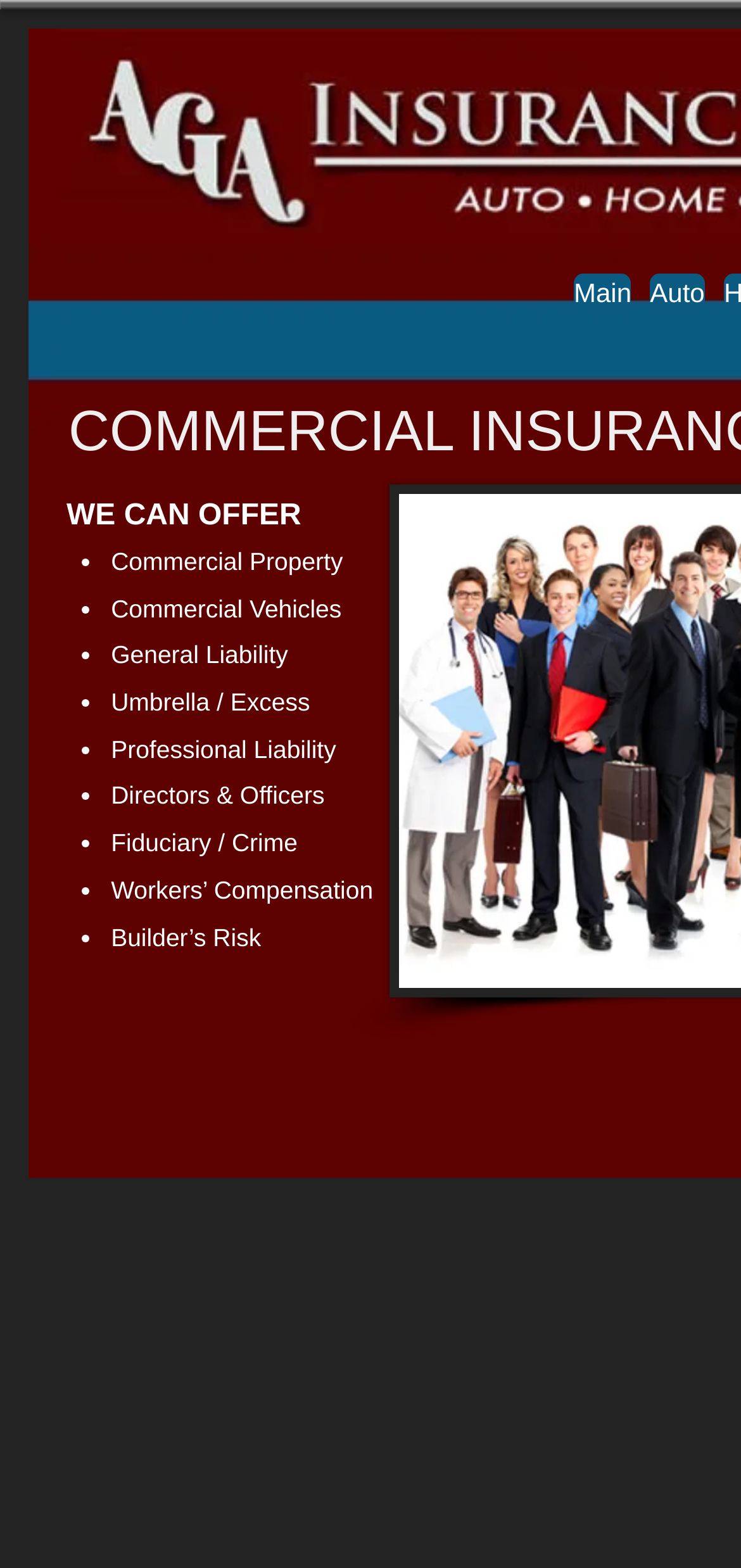Determine the bounding box coordinates of the target area to click to execute the following instruction: "view Commercial Vehicle."

[0.15, 0.379, 0.444, 0.397]